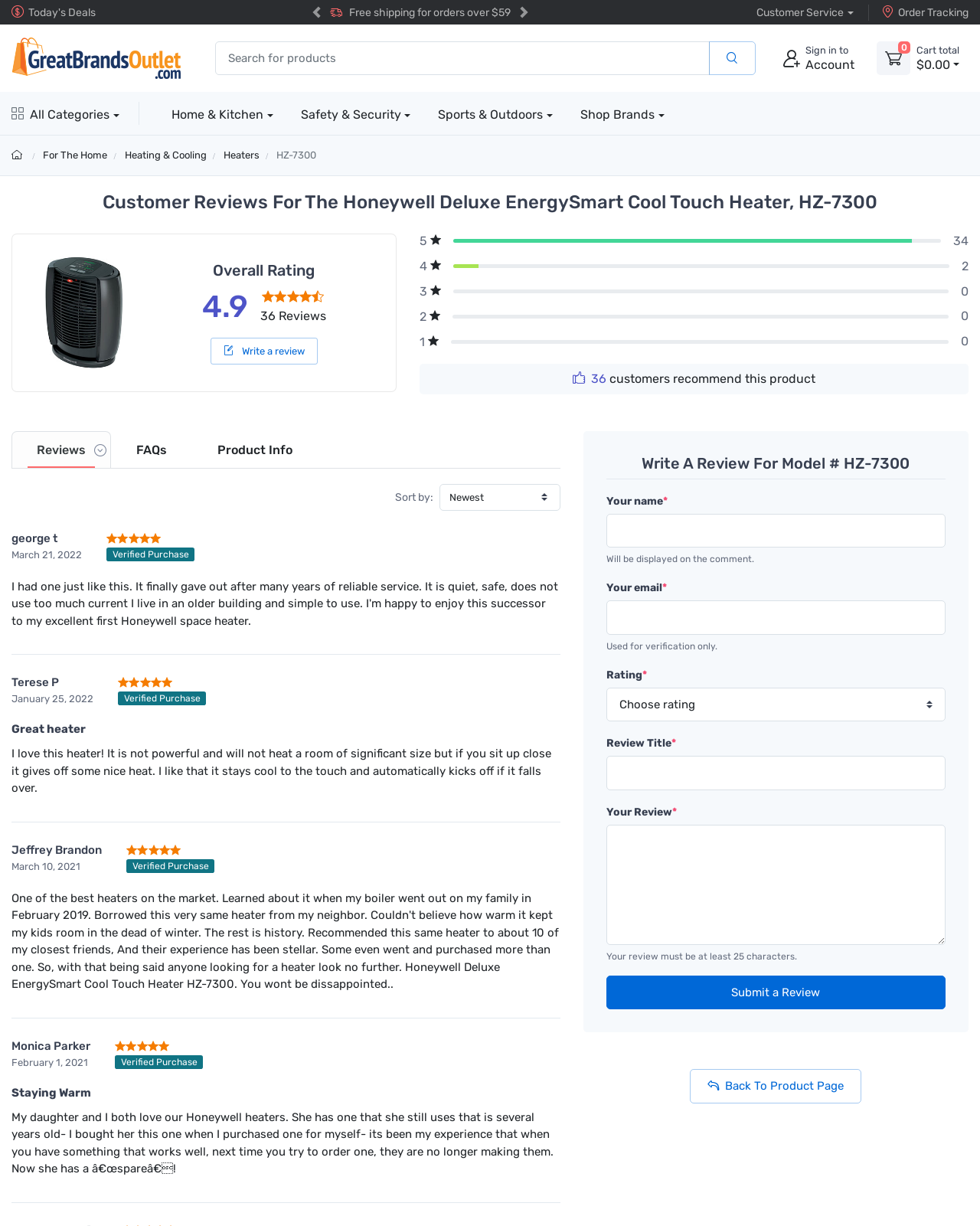What is the name of the first reviewer?
Use the screenshot to answer the question with a single word or phrase.

George T